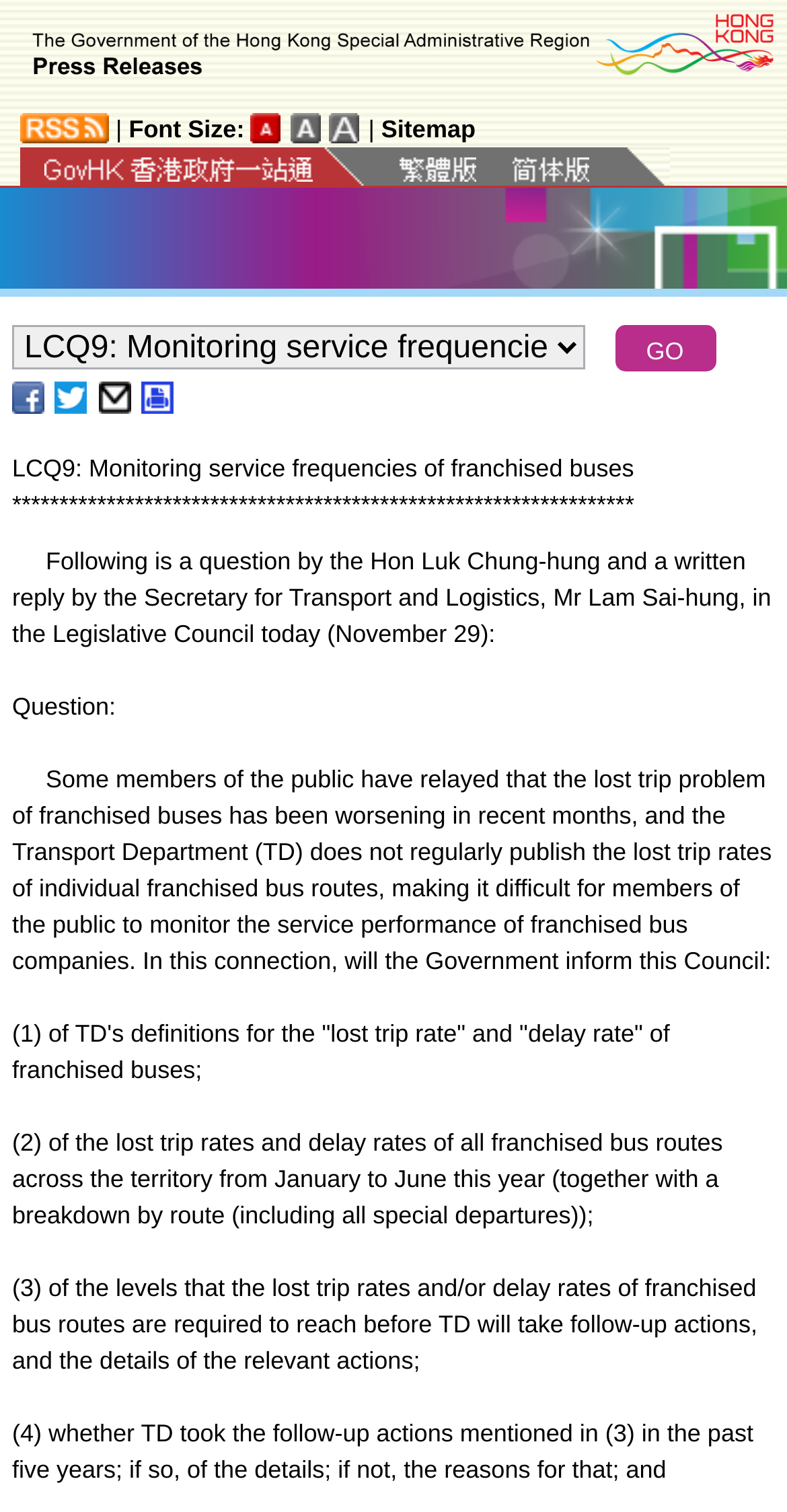Find the bounding box coordinates for the area you need to click to carry out the instruction: "Click the GO button". The coordinates should be four float numbers between 0 and 1, indicated as [left, top, right, bottom].

[0.781, 0.215, 0.909, 0.245]